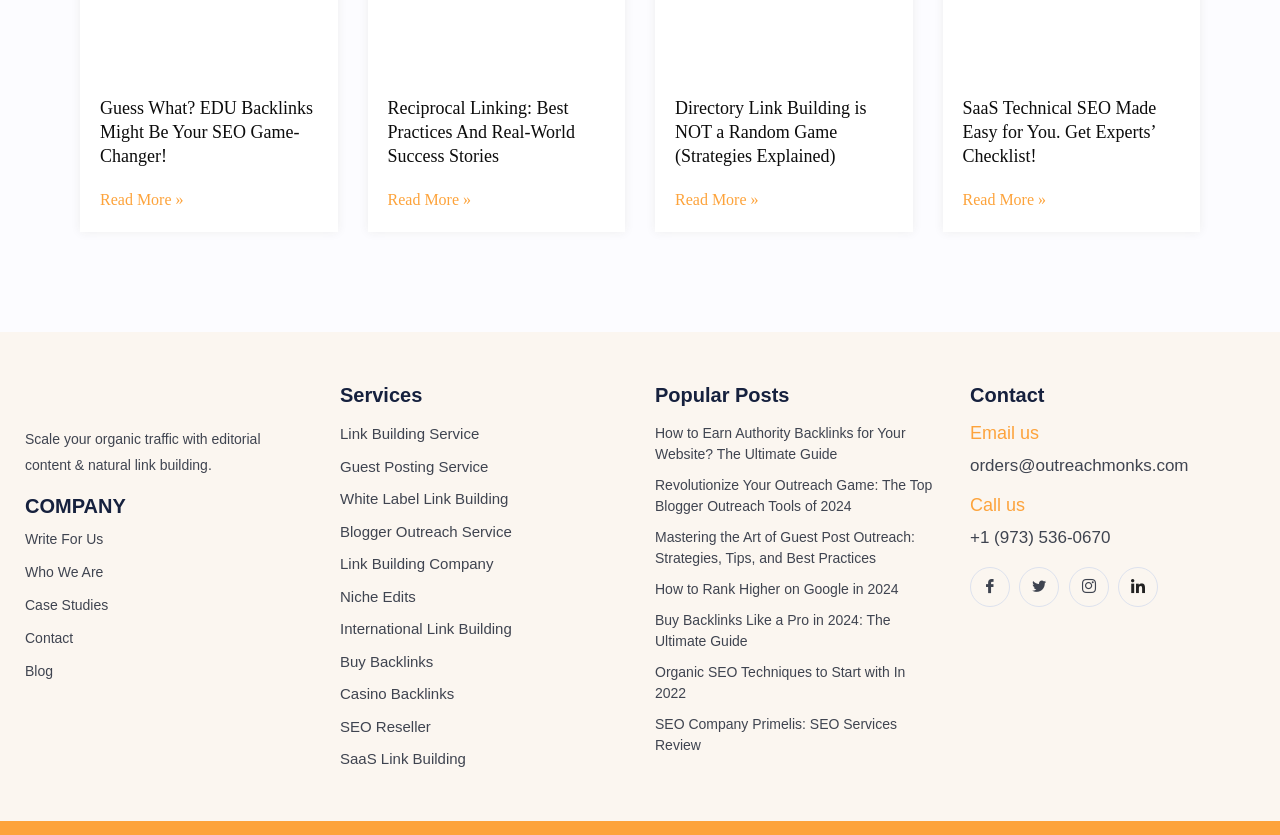Find and indicate the bounding box coordinates of the region you should select to follow the given instruction: "Visit the Write For Us page".

[0.02, 0.634, 0.242, 0.659]